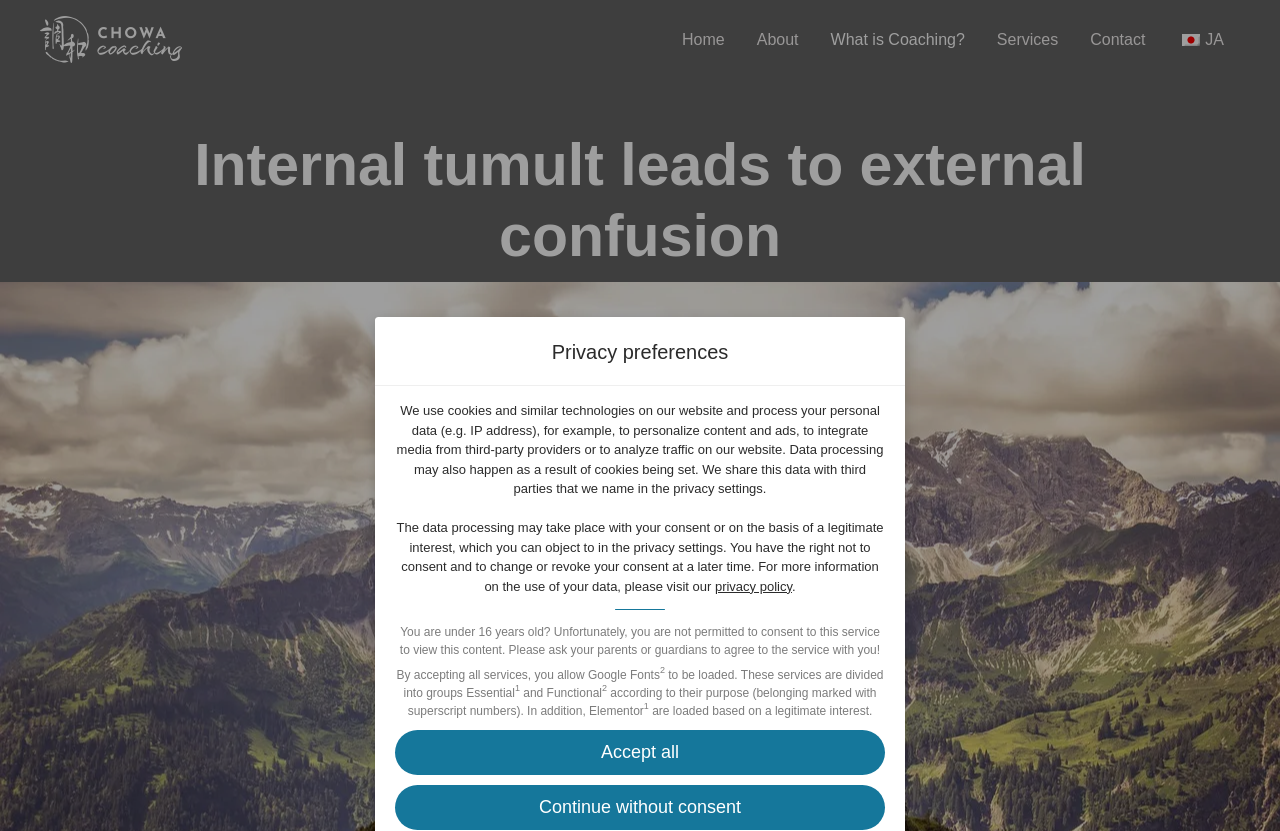How many categories of services are there?
Using the image, answer in one word or phrase.

Two